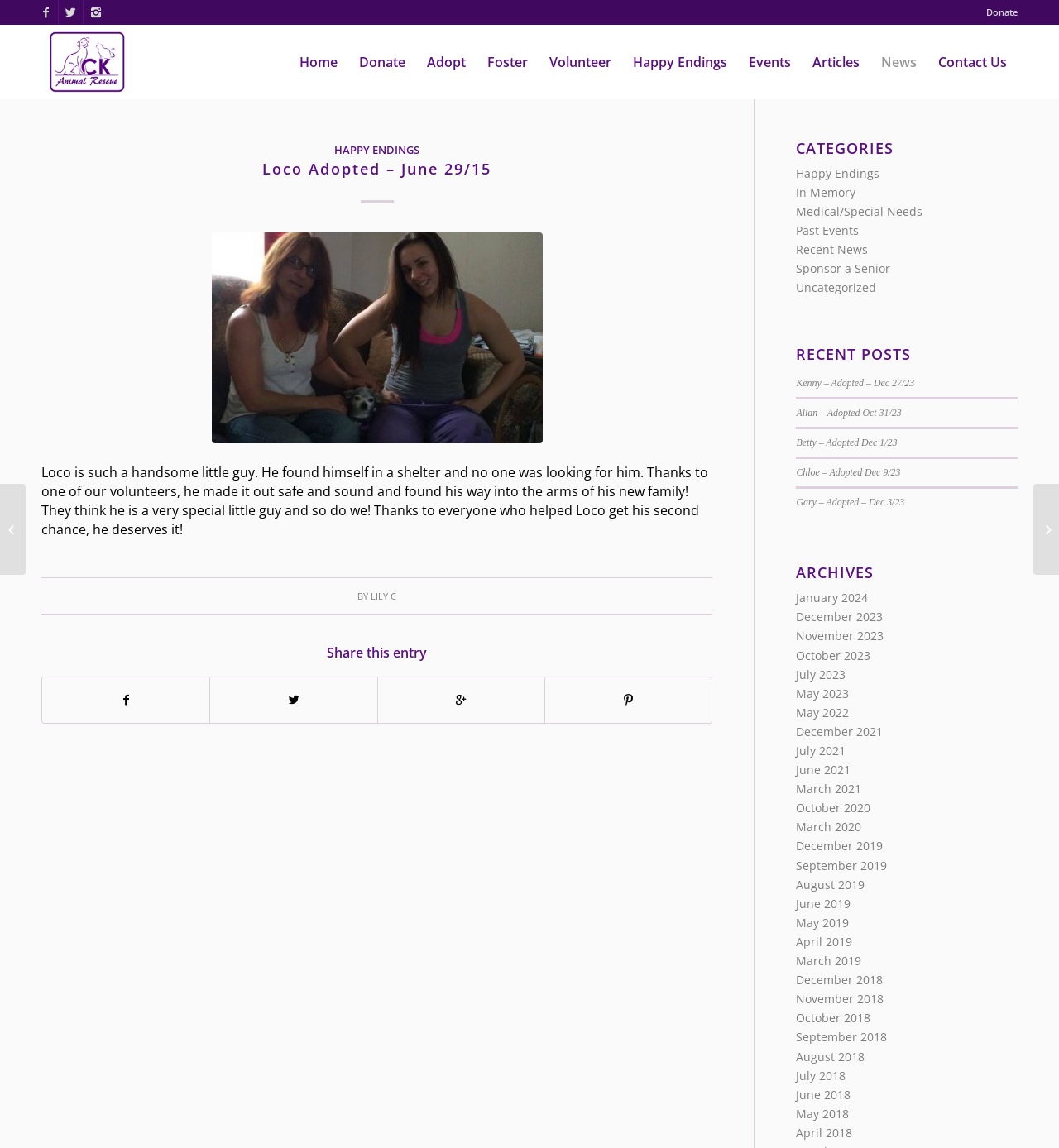Specify the bounding box coordinates of the element's region that should be clicked to achieve the following instruction: "Read about Loco Adopted". The bounding box coordinates consist of four float numbers between 0 and 1, in the format [left, top, right, bottom].

[0.039, 0.139, 0.673, 0.167]